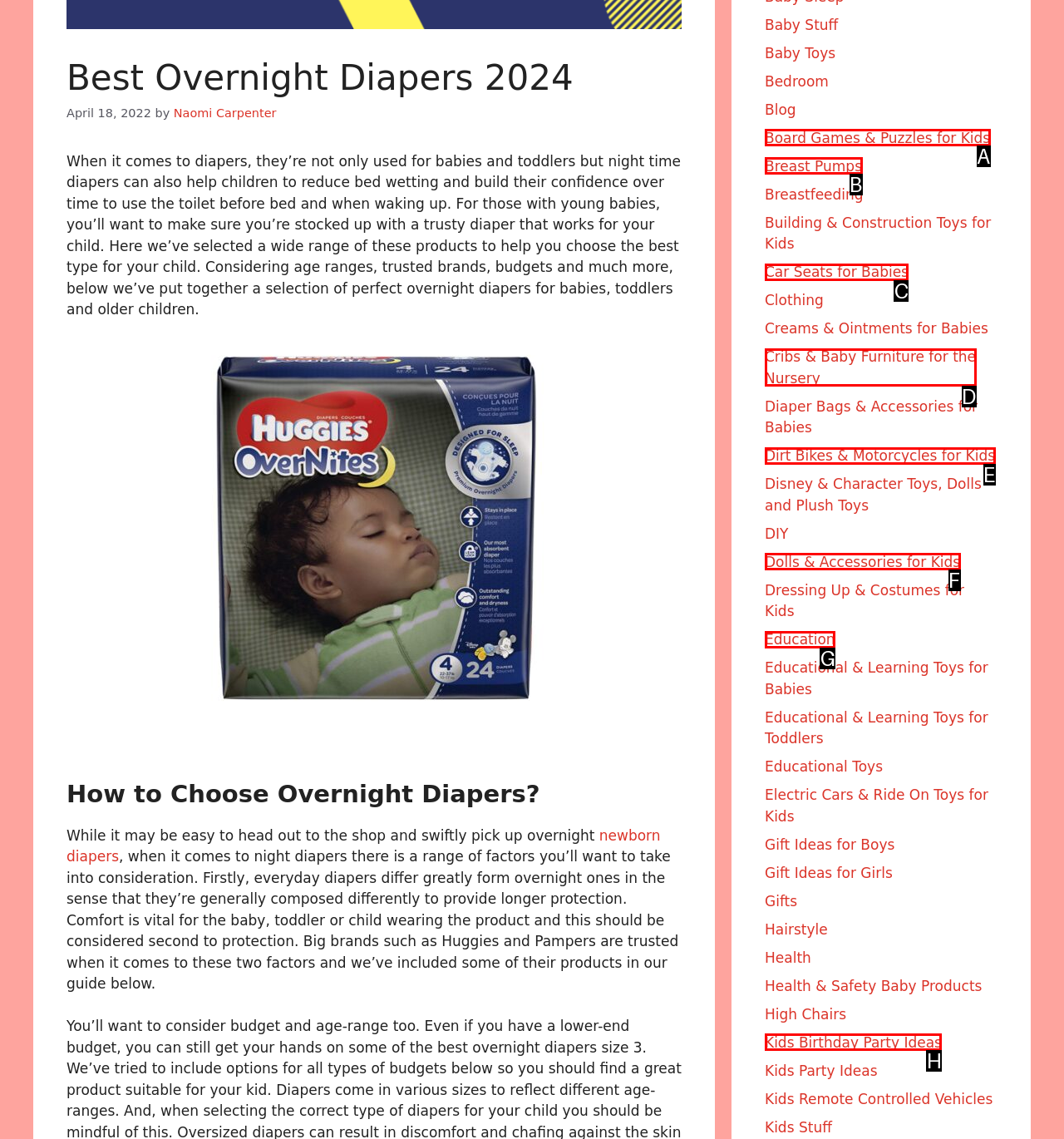Choose the HTML element that matches the description: Car Seats for Babies
Reply with the letter of the correct option from the given choices.

C